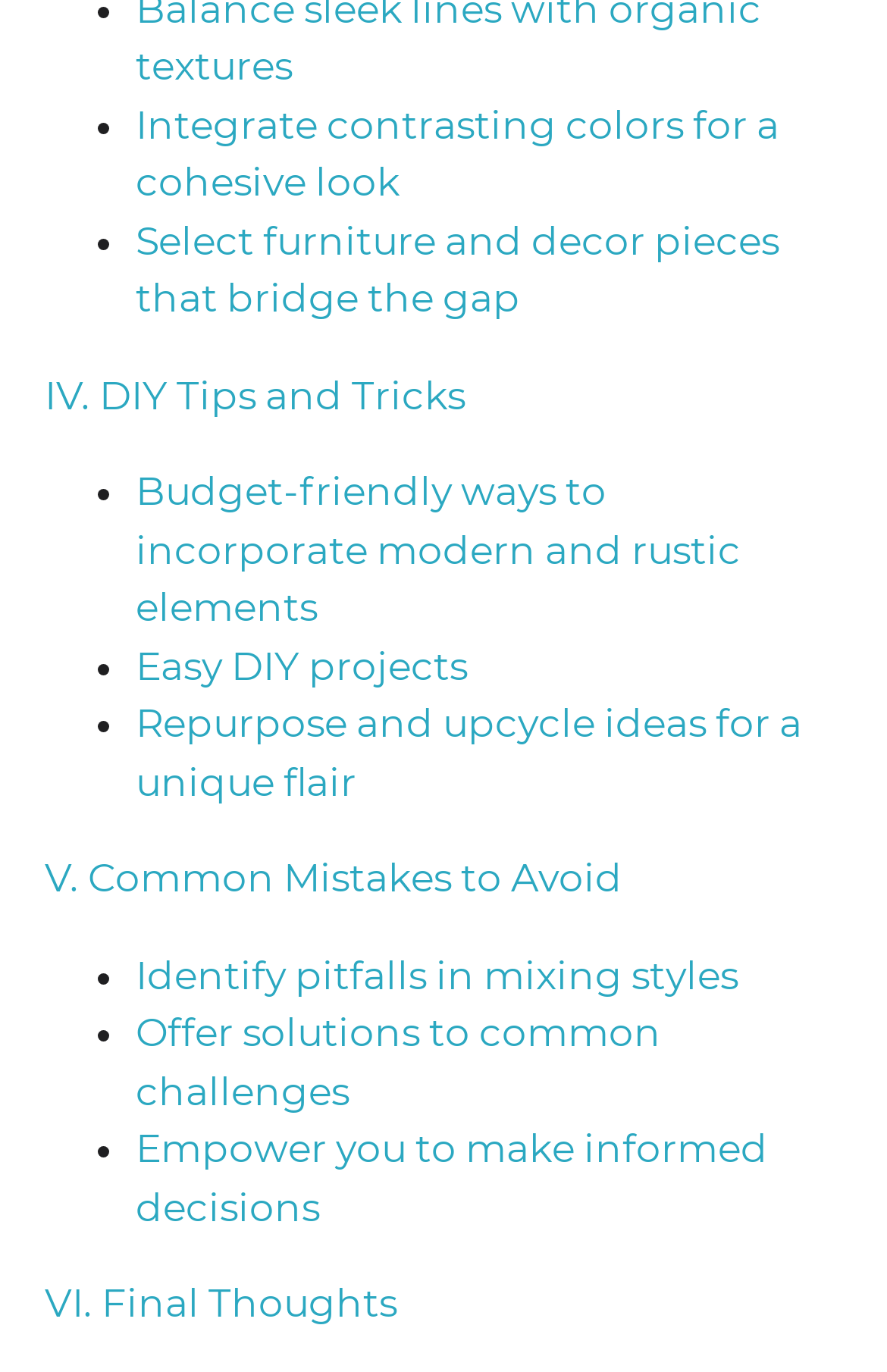Please answer the following question using a single word or phrase: 
How many list markers are there?

7